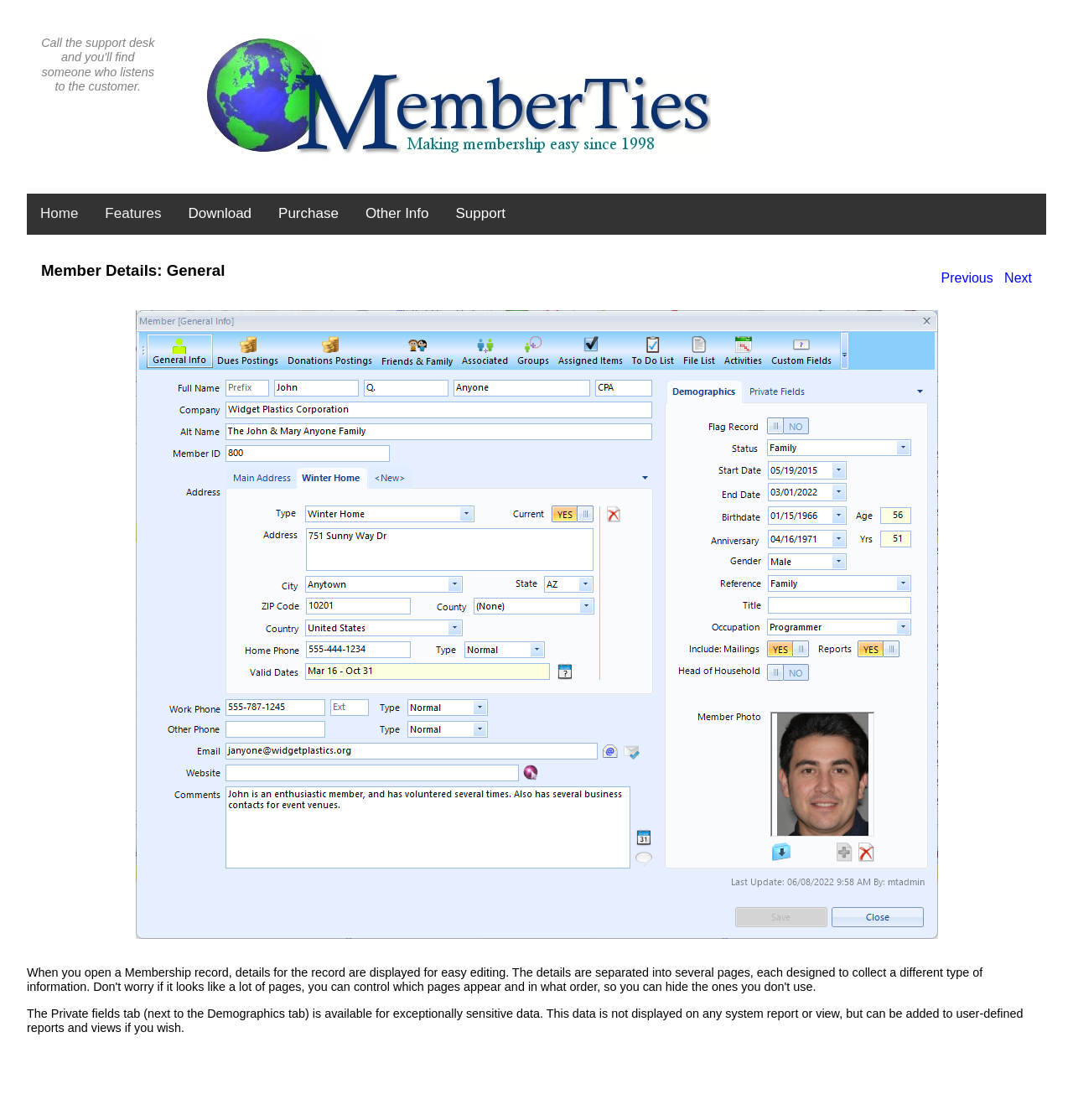Highlight the bounding box coordinates of the element that should be clicked to carry out the following instruction: "Click the 'Next' link". The coordinates must be given as four float numbers ranging from 0 to 1, i.e., [left, top, right, bottom].

[0.936, 0.242, 0.962, 0.255]